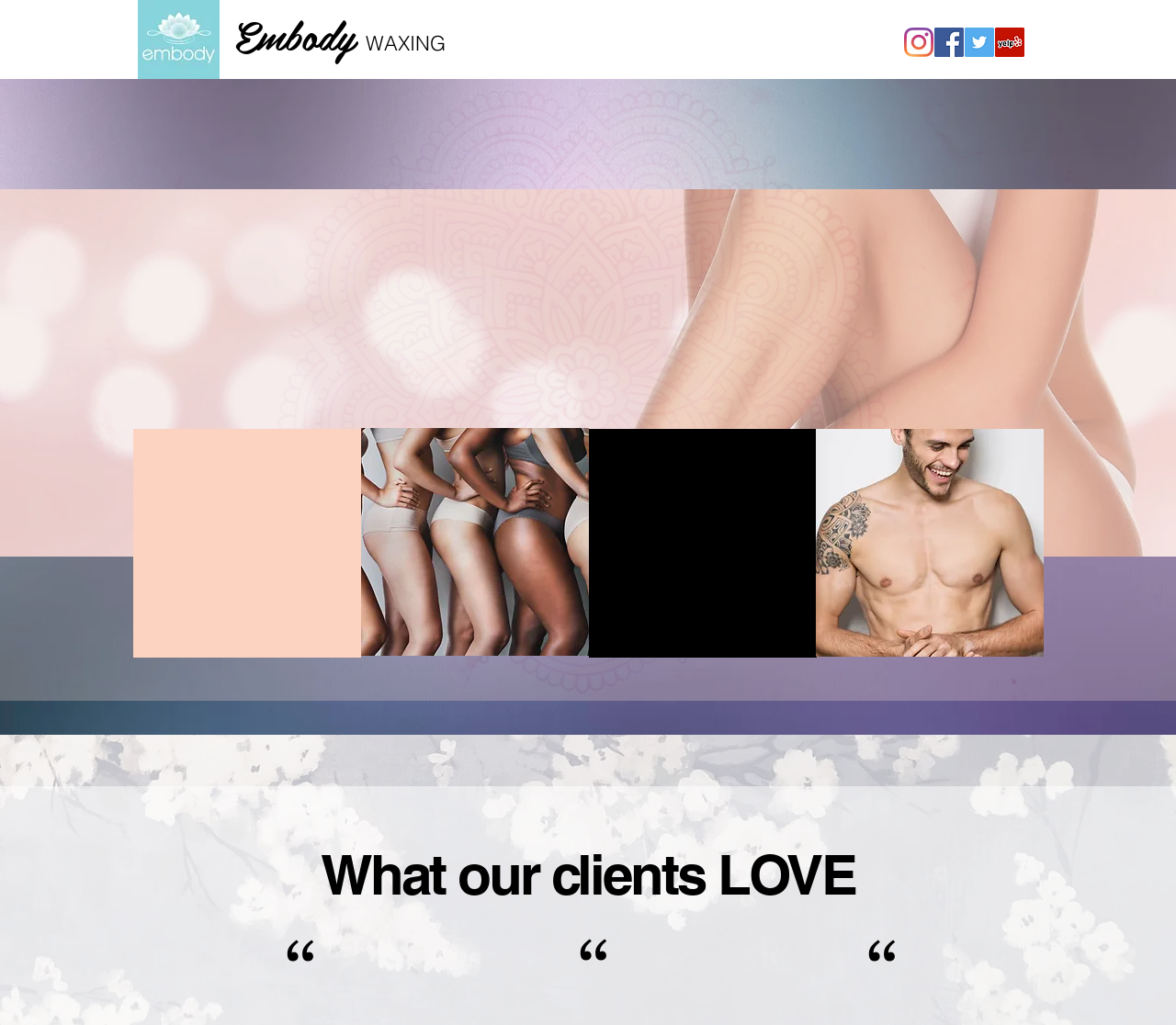Kindly determine the bounding box coordinates for the clickable area to achieve the given instruction: "Book a treatment now".

[0.149, 0.558, 0.26, 0.594]